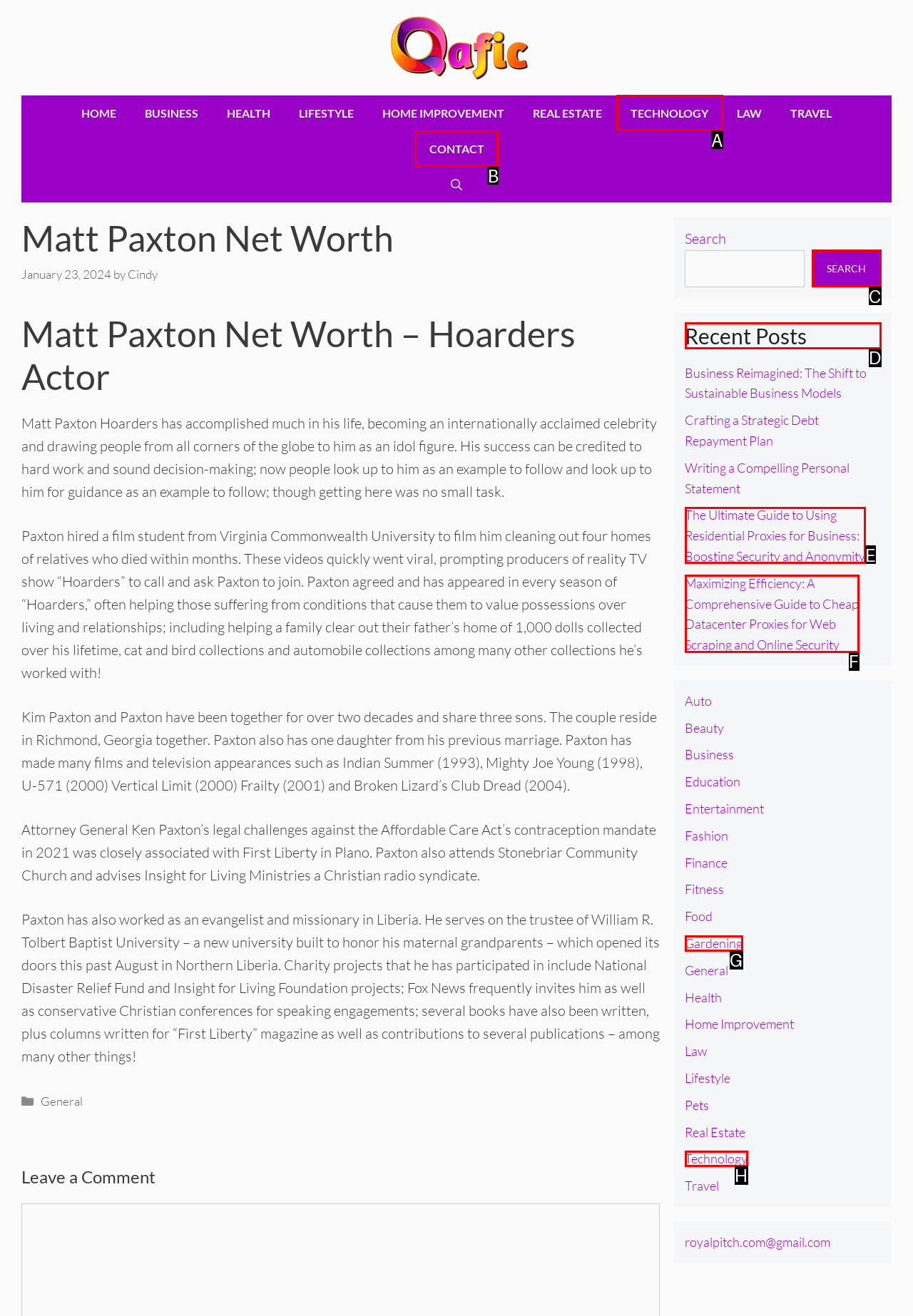Identify the correct option to click in order to accomplish the task: View recent posts Provide your answer with the letter of the selected choice.

D